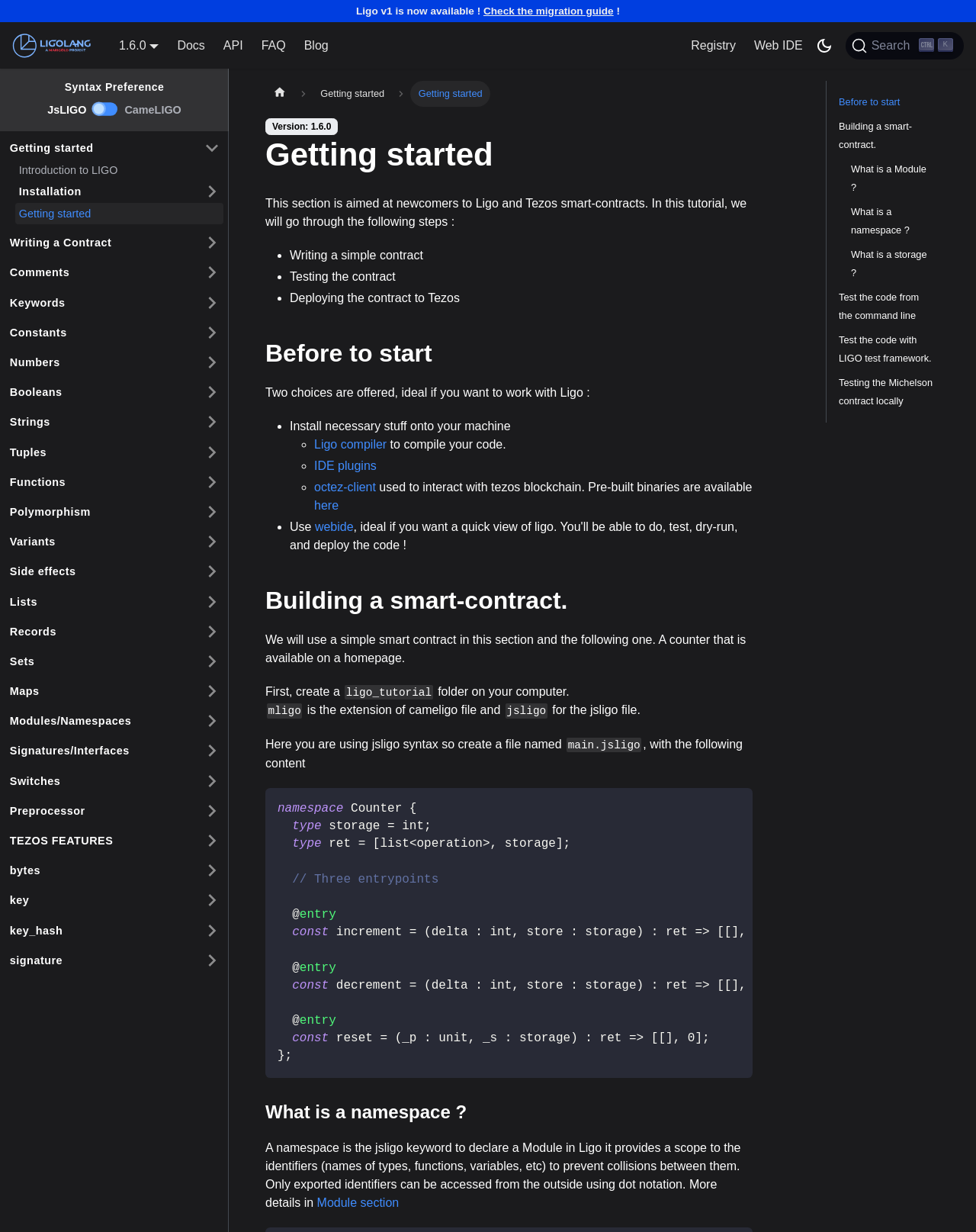Locate the bounding box coordinates of the element you need to click to accomplish the task described by this instruction: "Contact Us".

None